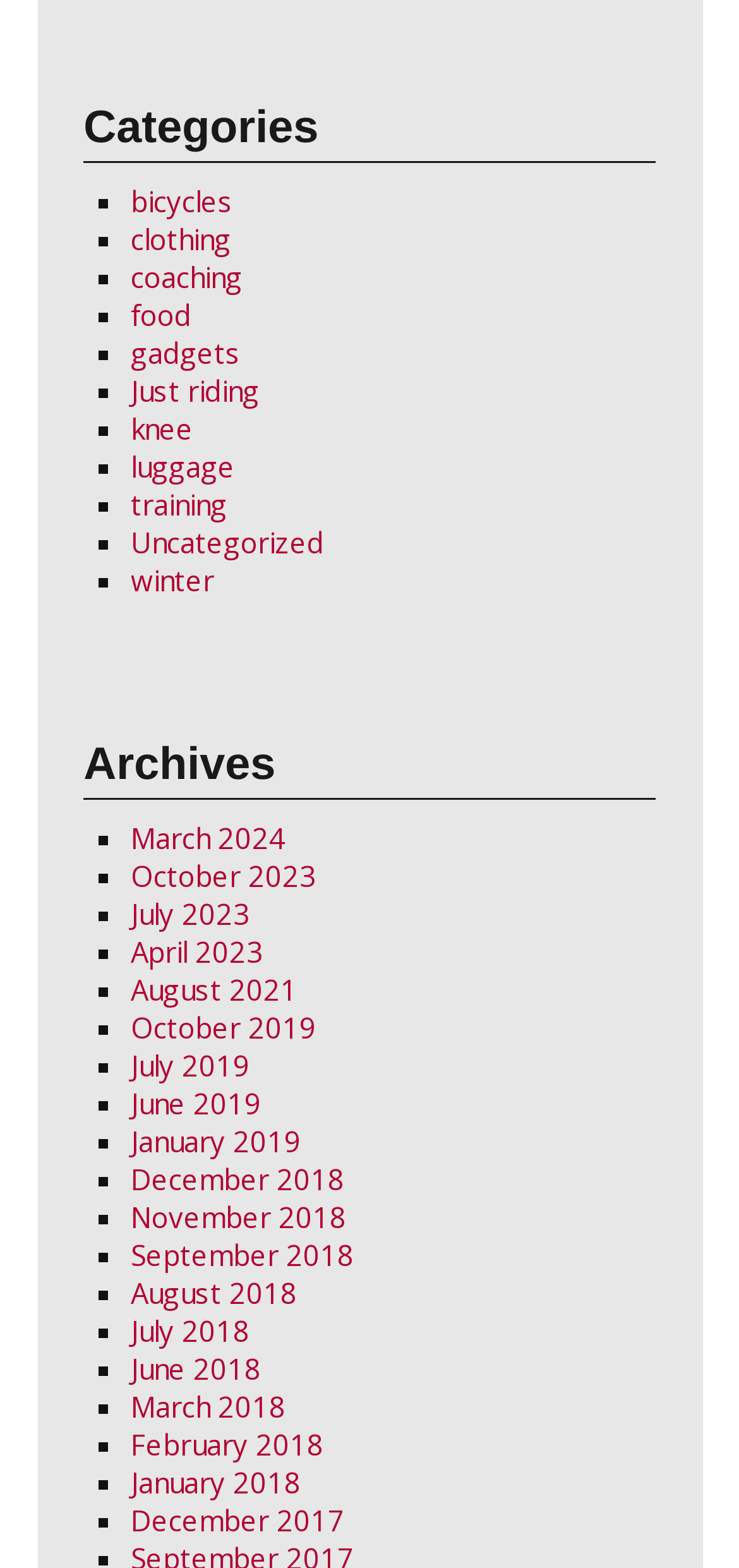Please identify the bounding box coordinates of the area that needs to be clicked to fulfill the following instruction: "view archives for March 2024."

[0.177, 0.522, 0.387, 0.546]